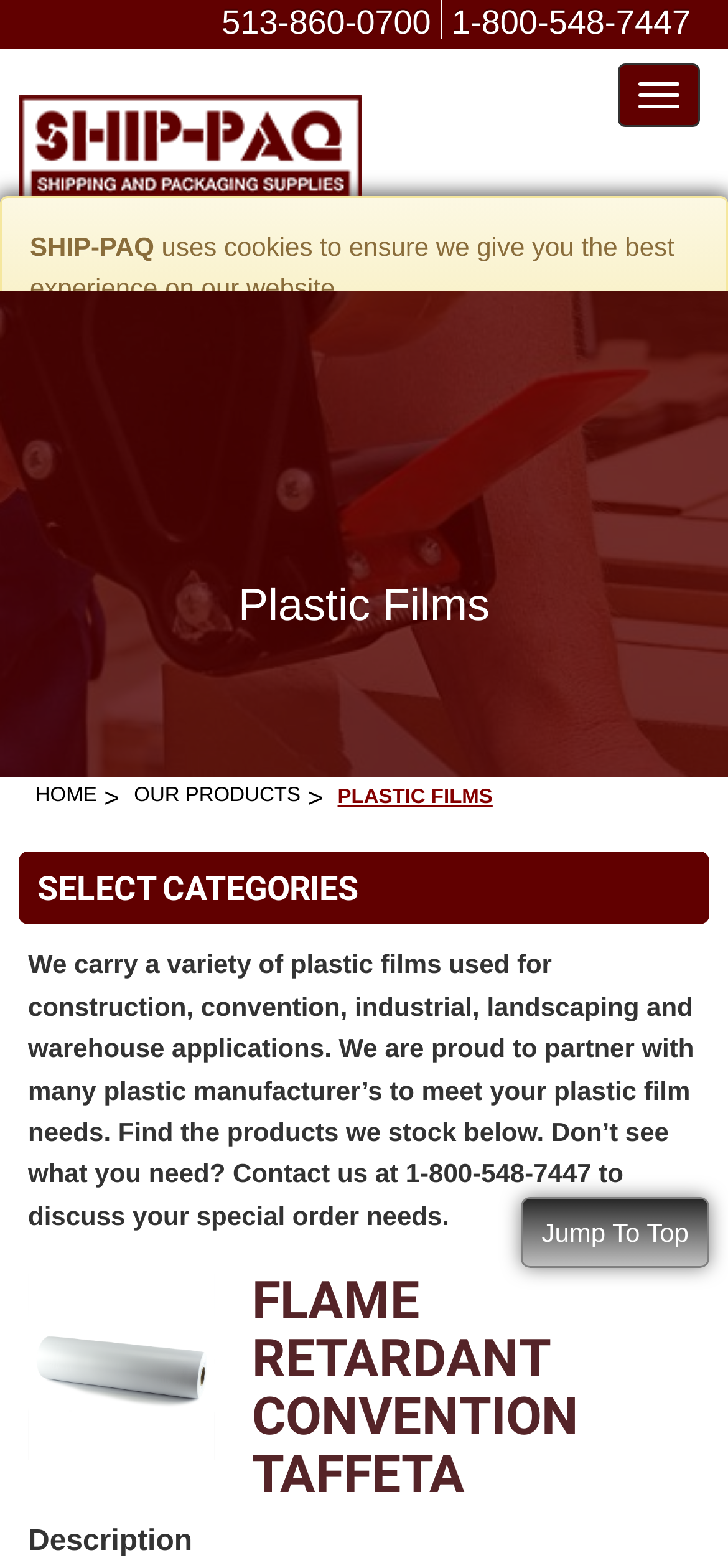Find the bounding box coordinates for the area you need to click to carry out the instruction: "view the product details". The coordinates should be four float numbers between 0 and 1, indicated as [left, top, right, bottom].

[0.038, 0.812, 0.295, 0.931]